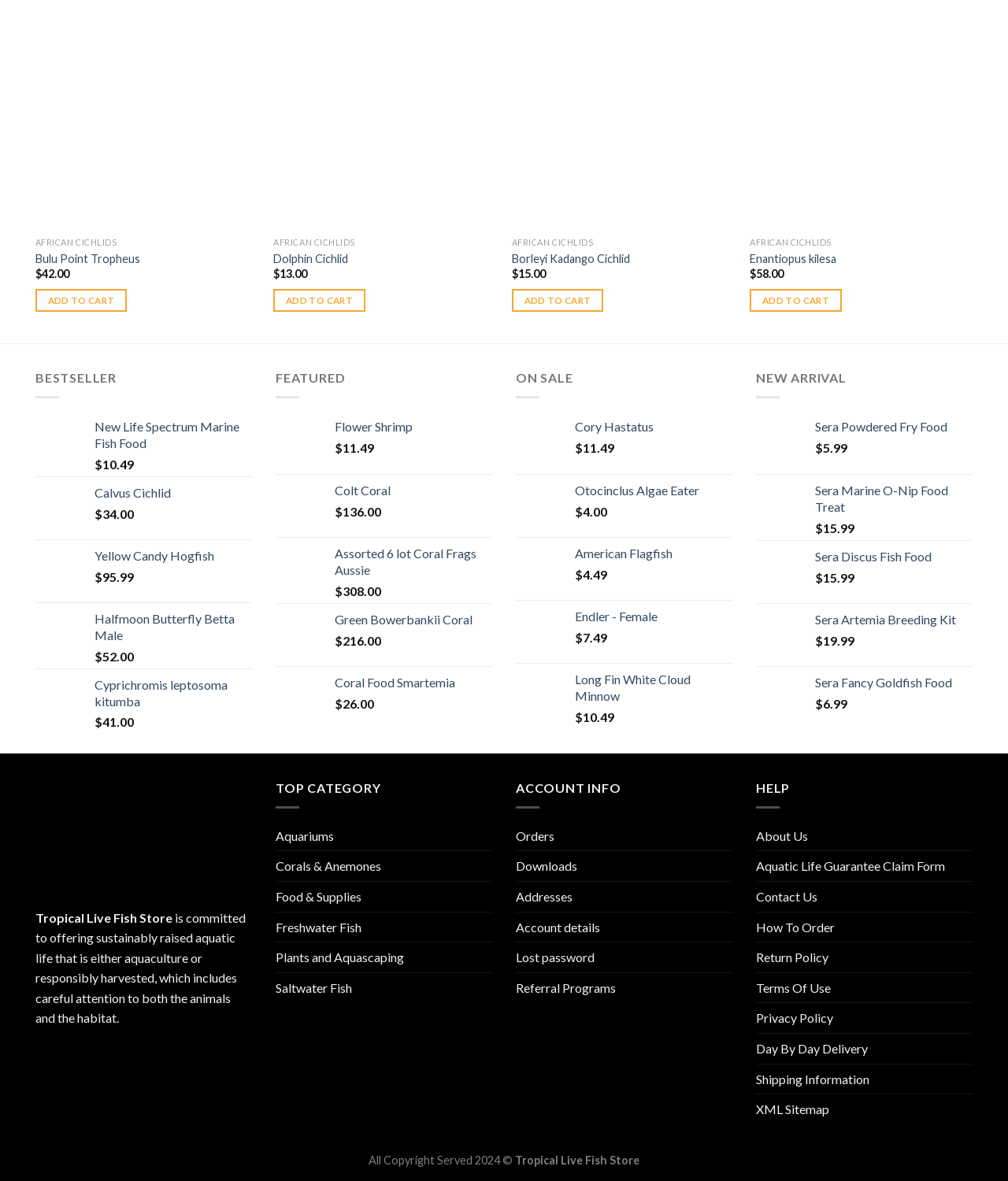Please identify the bounding box coordinates of where to click in order to follow the instruction: "Add Bulu Point Tropheus to cart".

[0.035, 0.245, 0.126, 0.264]